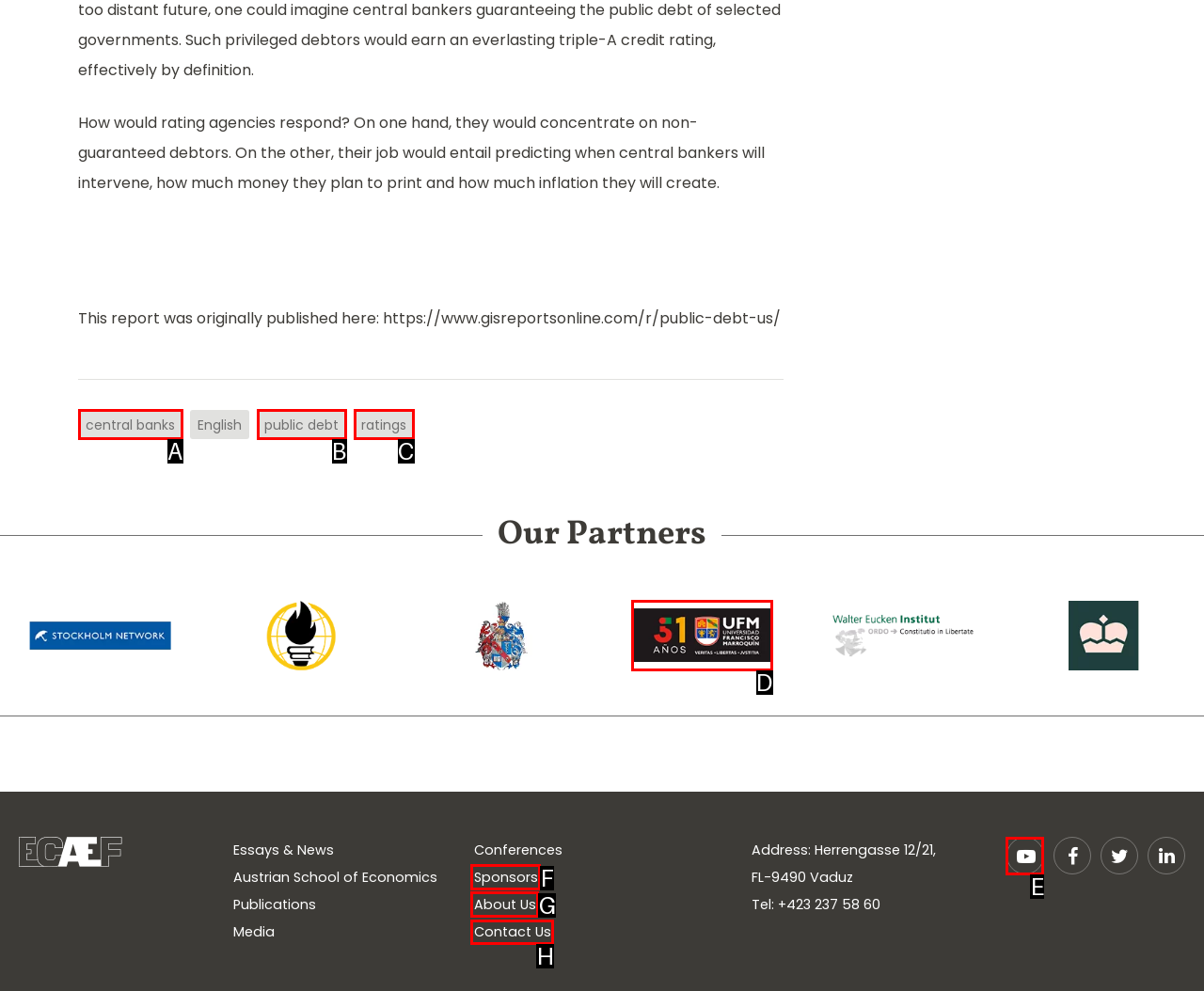From the available options, which lettered element should I click to complete this task: Contact Us through this link?

H